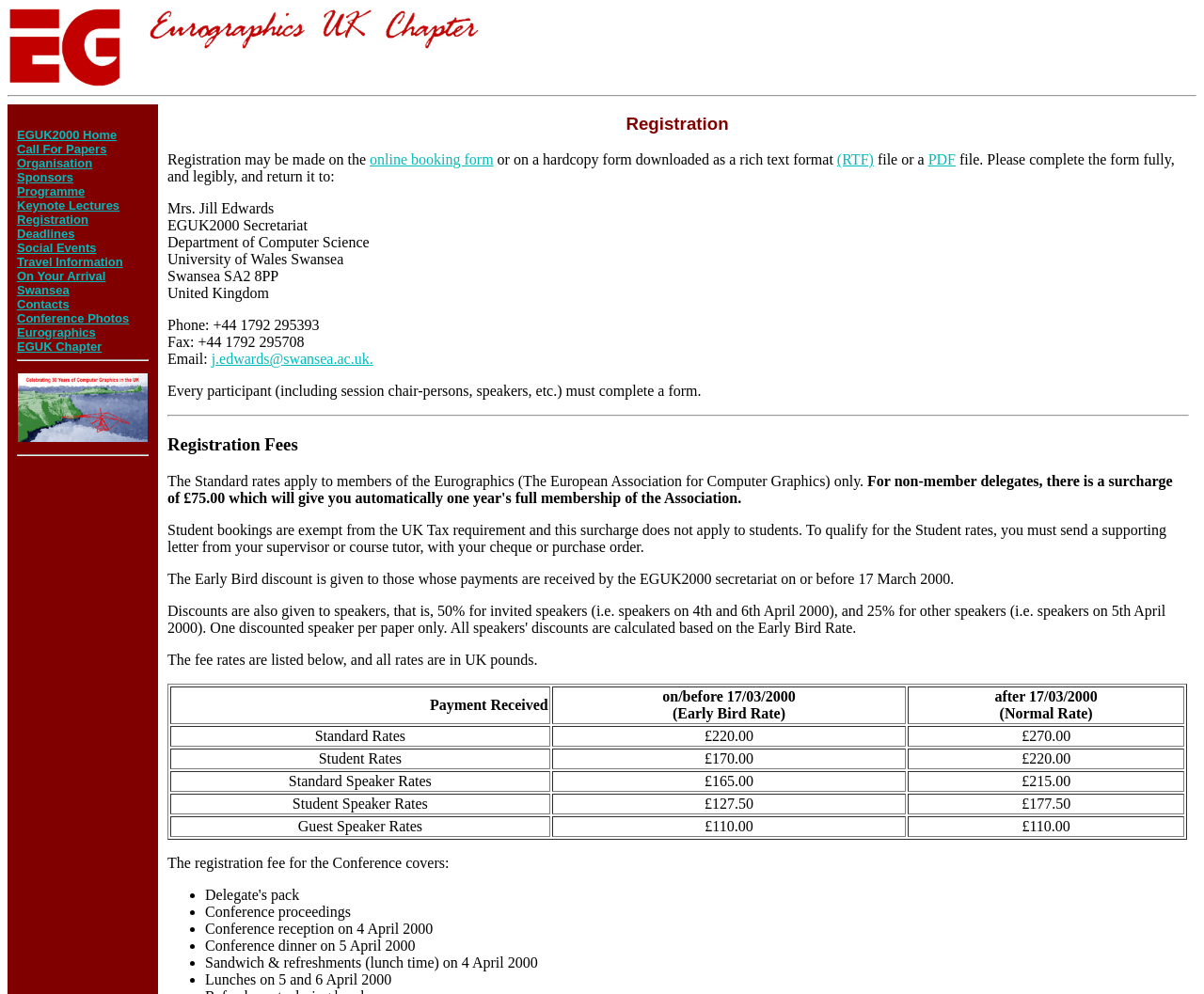What is the registration fee for Standard Rates?
Refer to the image and give a detailed response to the question.

The registration fee for Standard Rates can be found in the table under the 'Registration Fees' section. The fee is £220.00 for Early Bird Rate and £270.00 for Normal Rate.